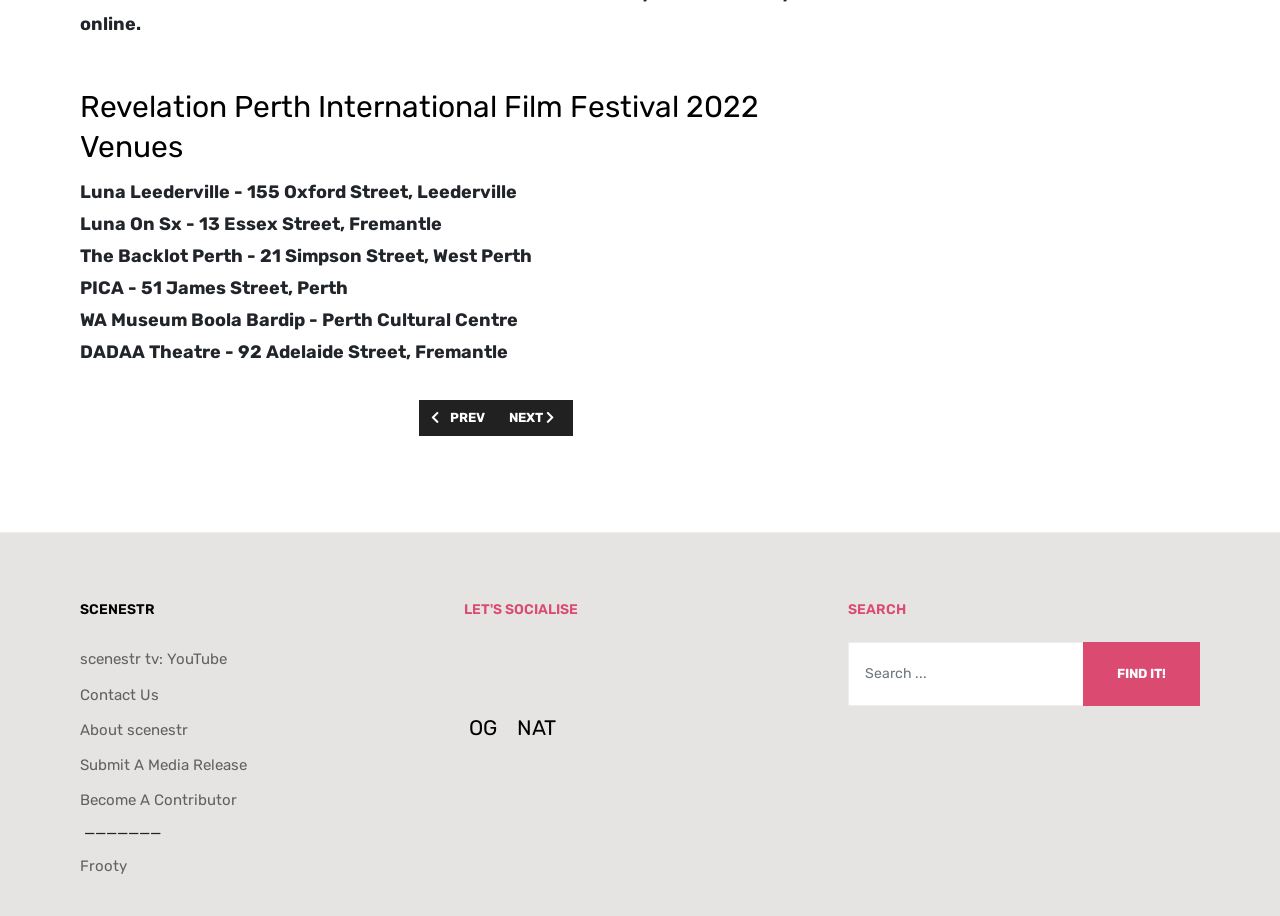Identify the bounding box of the HTML element described as: "Submit A Media Release".

[0.062, 0.816, 0.193, 0.855]